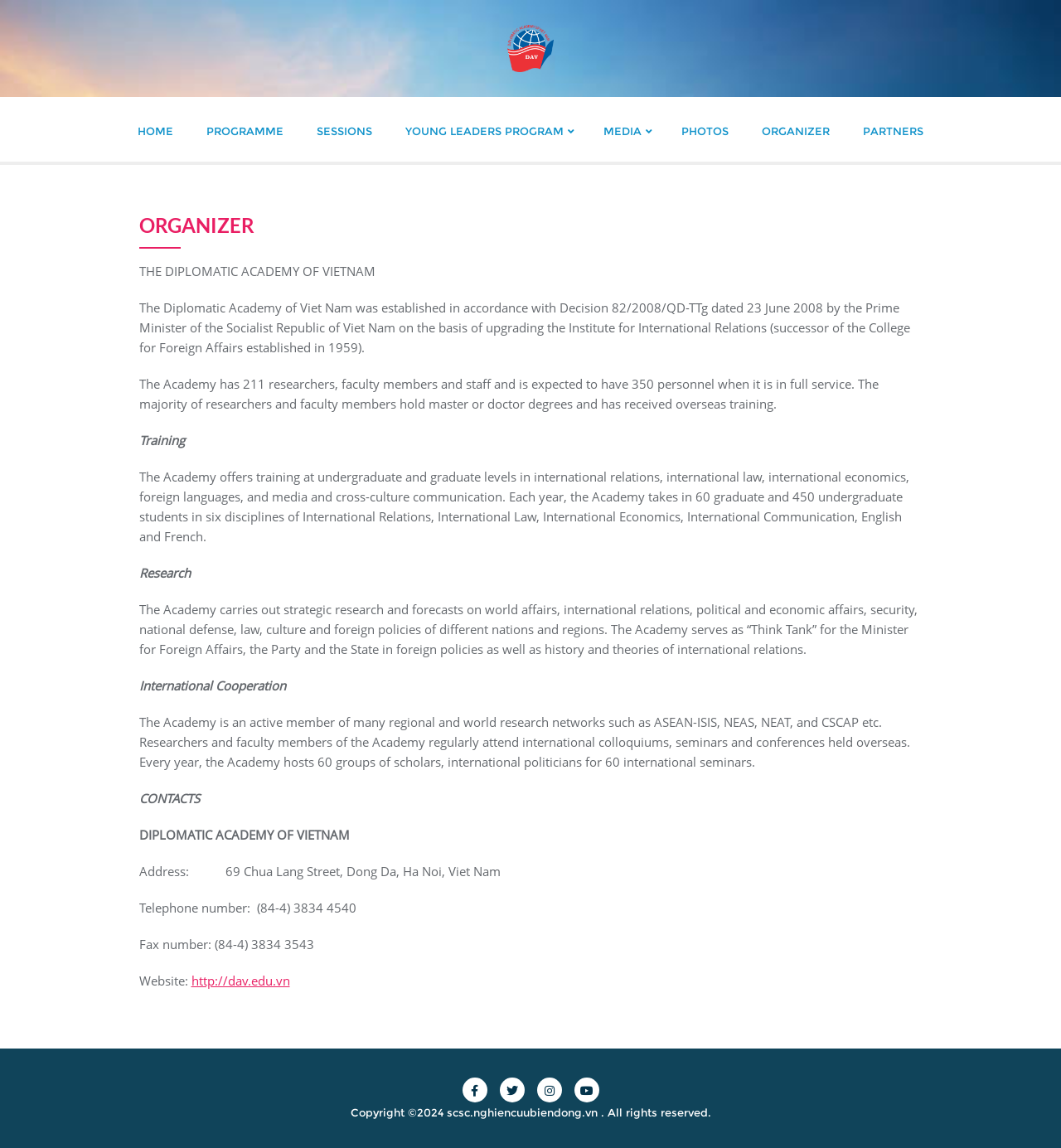Find the bounding box coordinates for the HTML element specified by: "Tips".

None